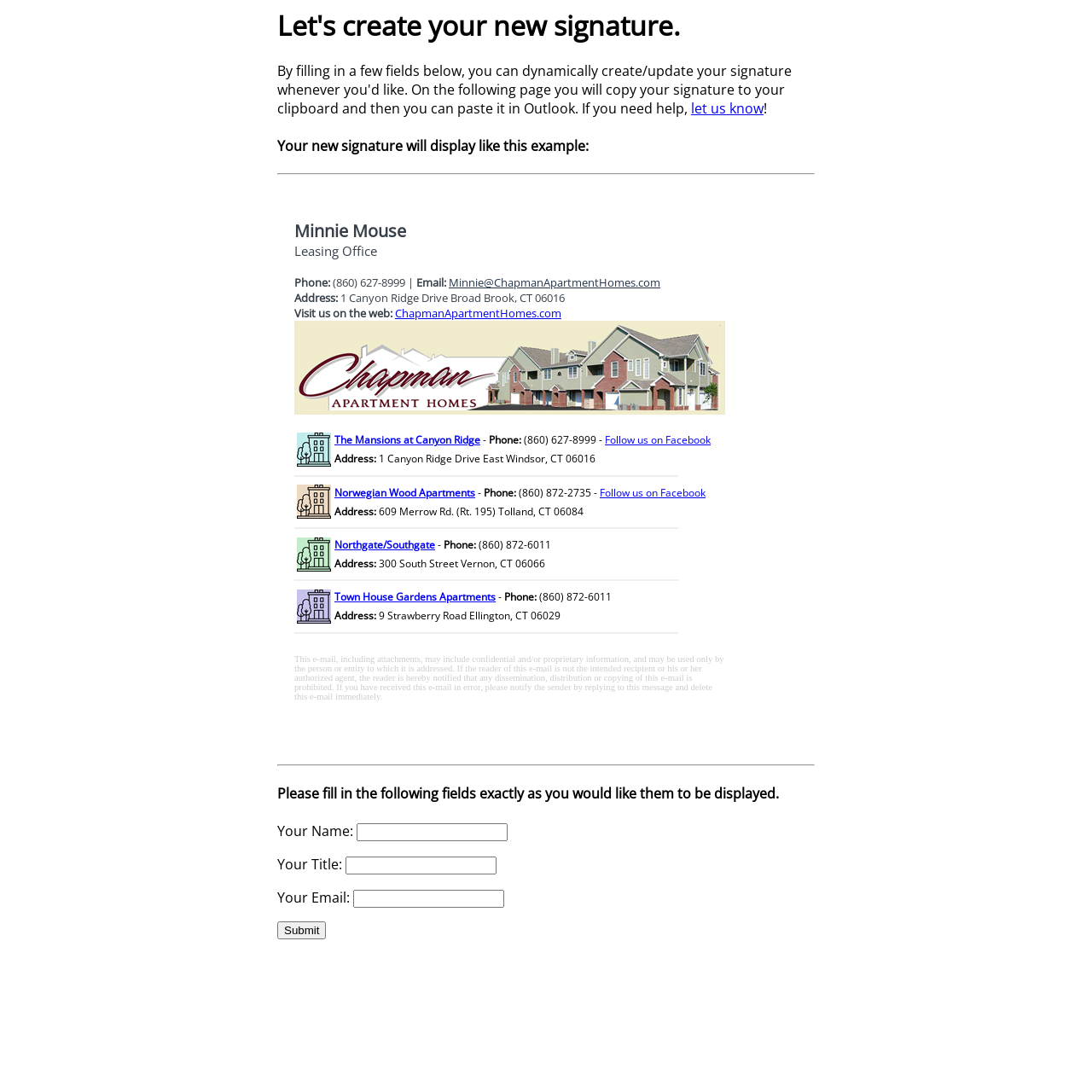Provide the bounding box coordinates of the section that needs to be clicked to accomplish the following instruction: "Click the 'let us know' link."

[0.633, 0.091, 0.699, 0.108]